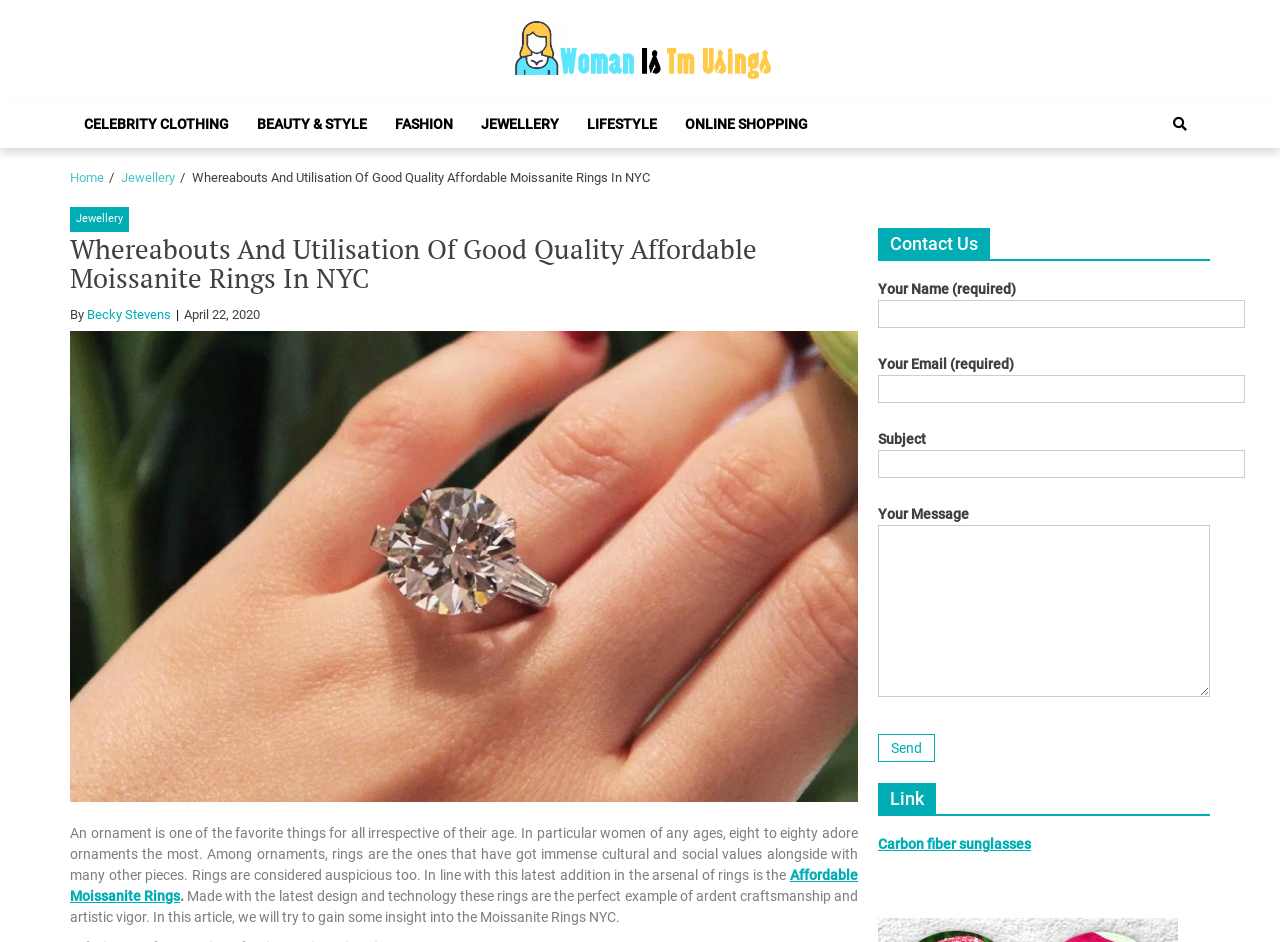Please determine the bounding box coordinates for the element with the description: "Region to Region".

None